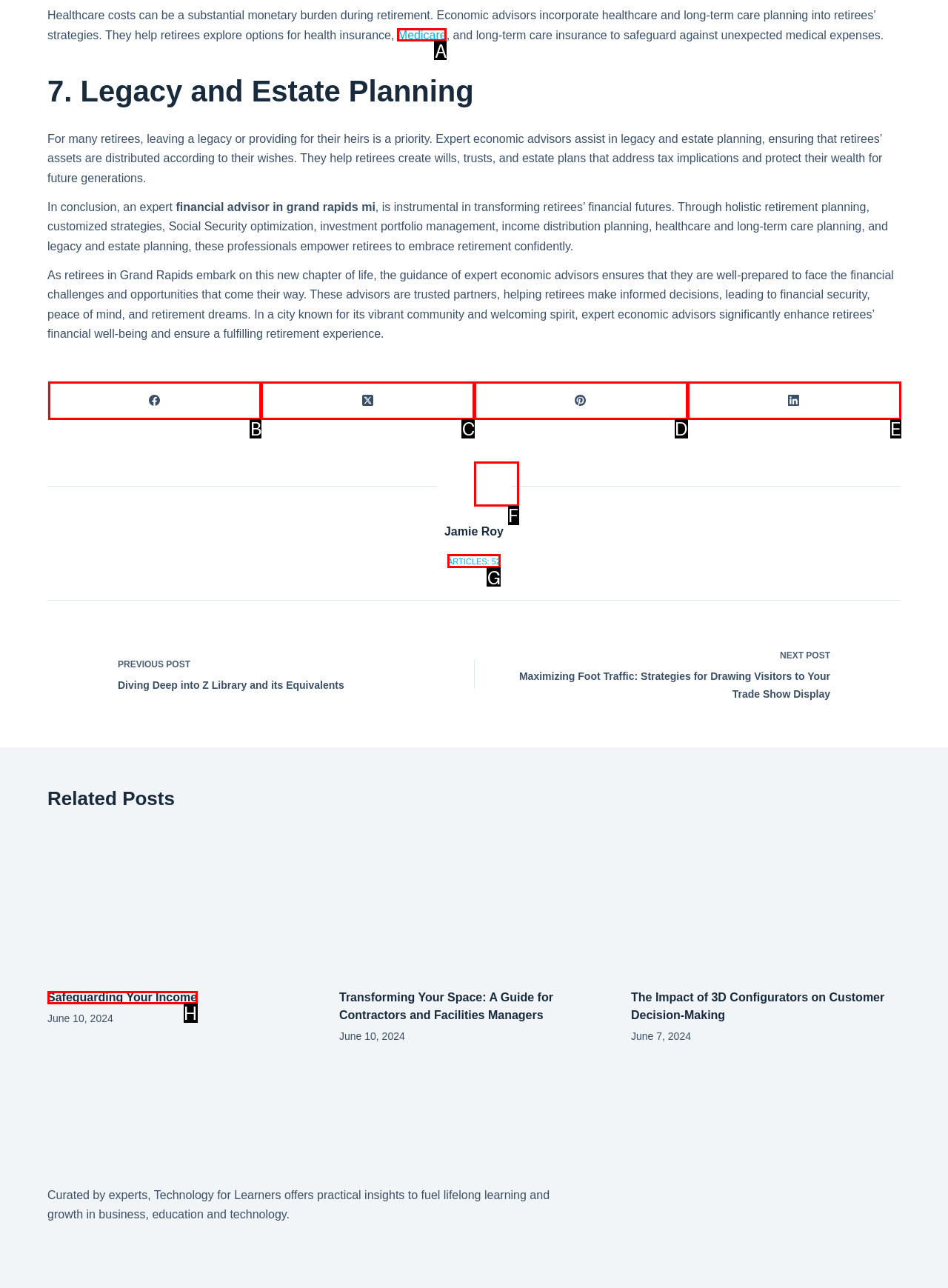Select the appropriate option that fits: parent_node: Jamie Roy
Reply with the letter of the correct choice.

F